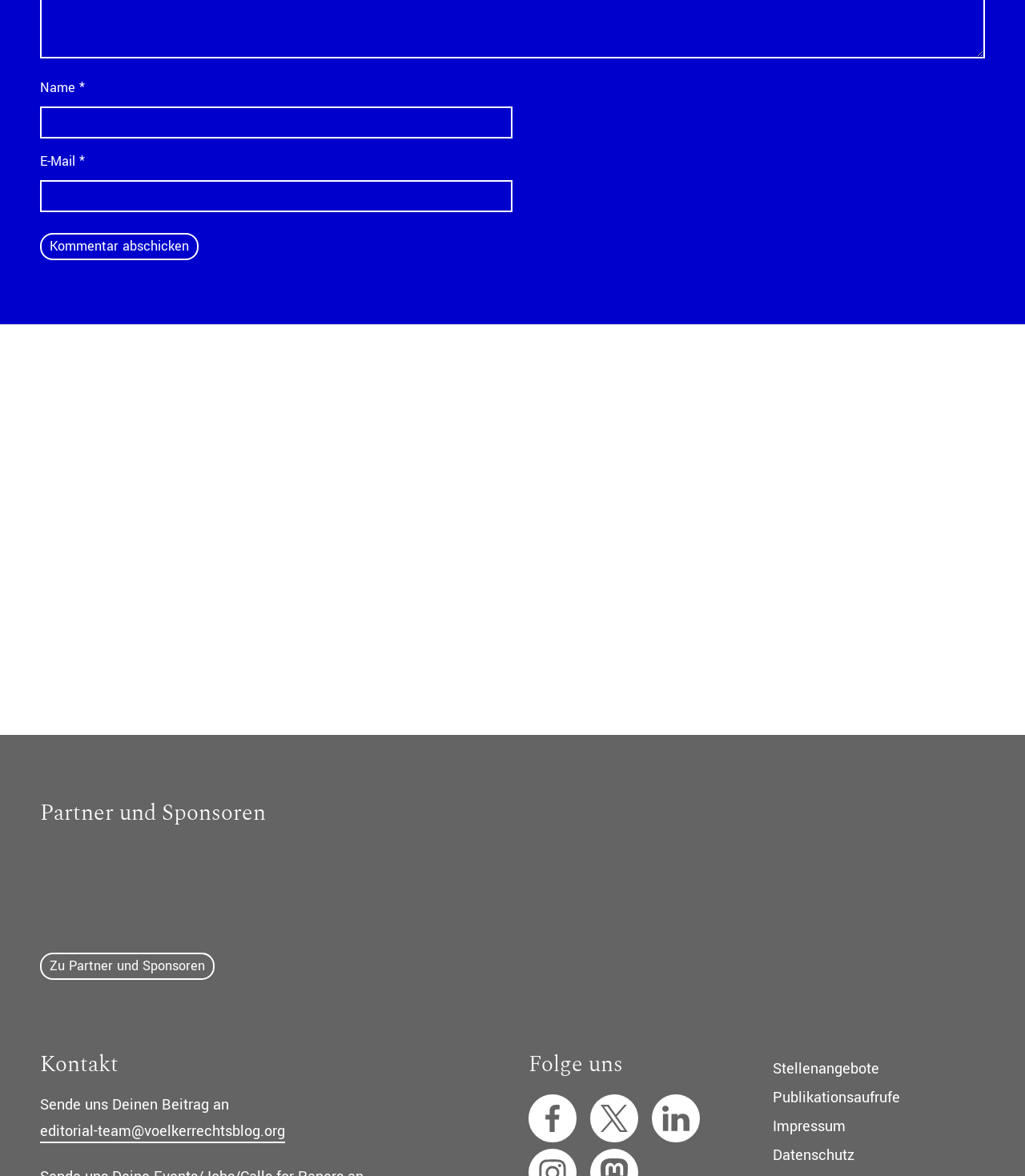Pinpoint the bounding box coordinates of the clickable area needed to execute the instruction: "Submit your comment". The coordinates should be specified as four float numbers between 0 and 1, i.e., [left, top, right, bottom].

[0.039, 0.198, 0.194, 0.221]